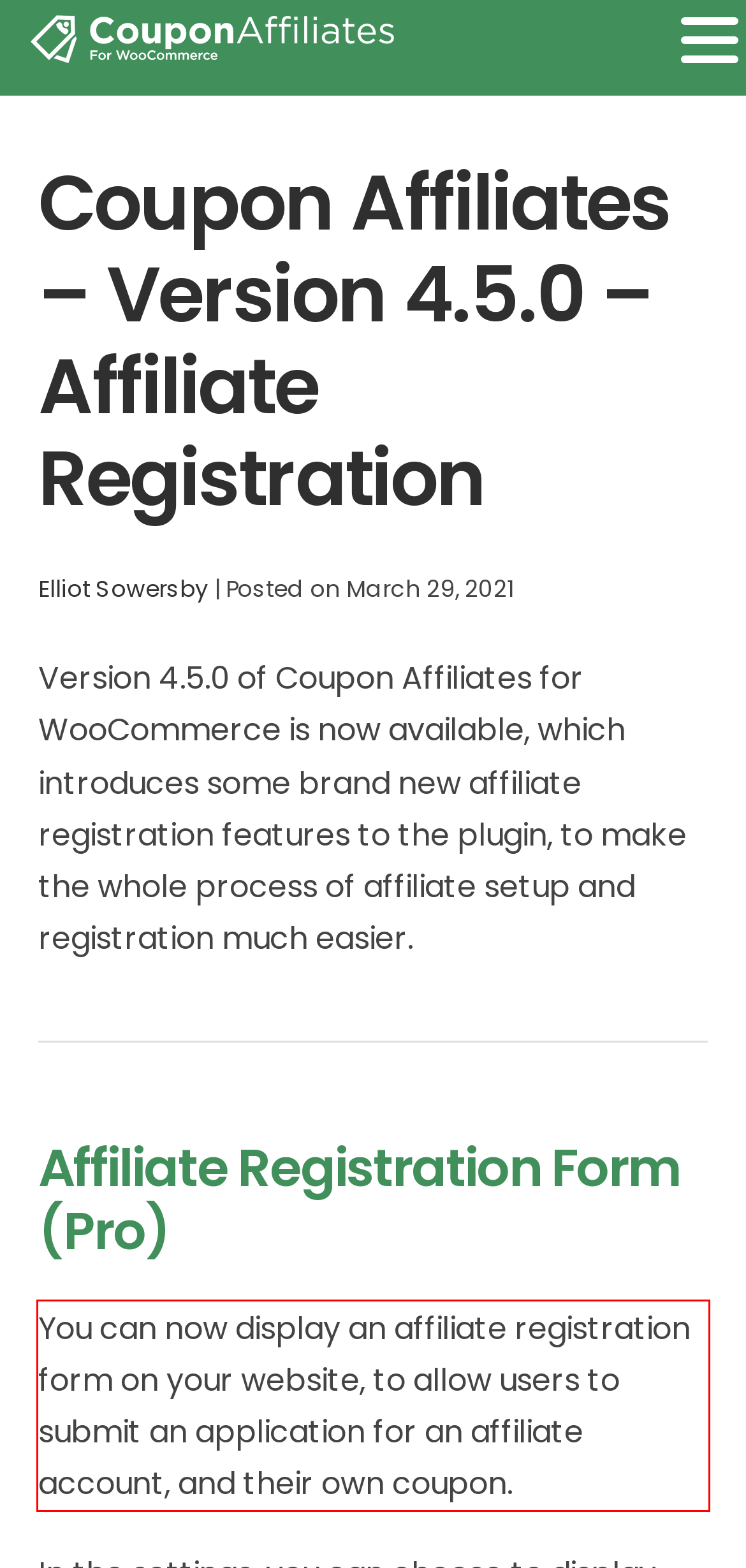Given a screenshot of a webpage with a red bounding box, extract the text content from the UI element inside the red bounding box.

You can now display an affiliate registration form on your website, to allow users to submit an application for an affiliate account, and their own coupon.